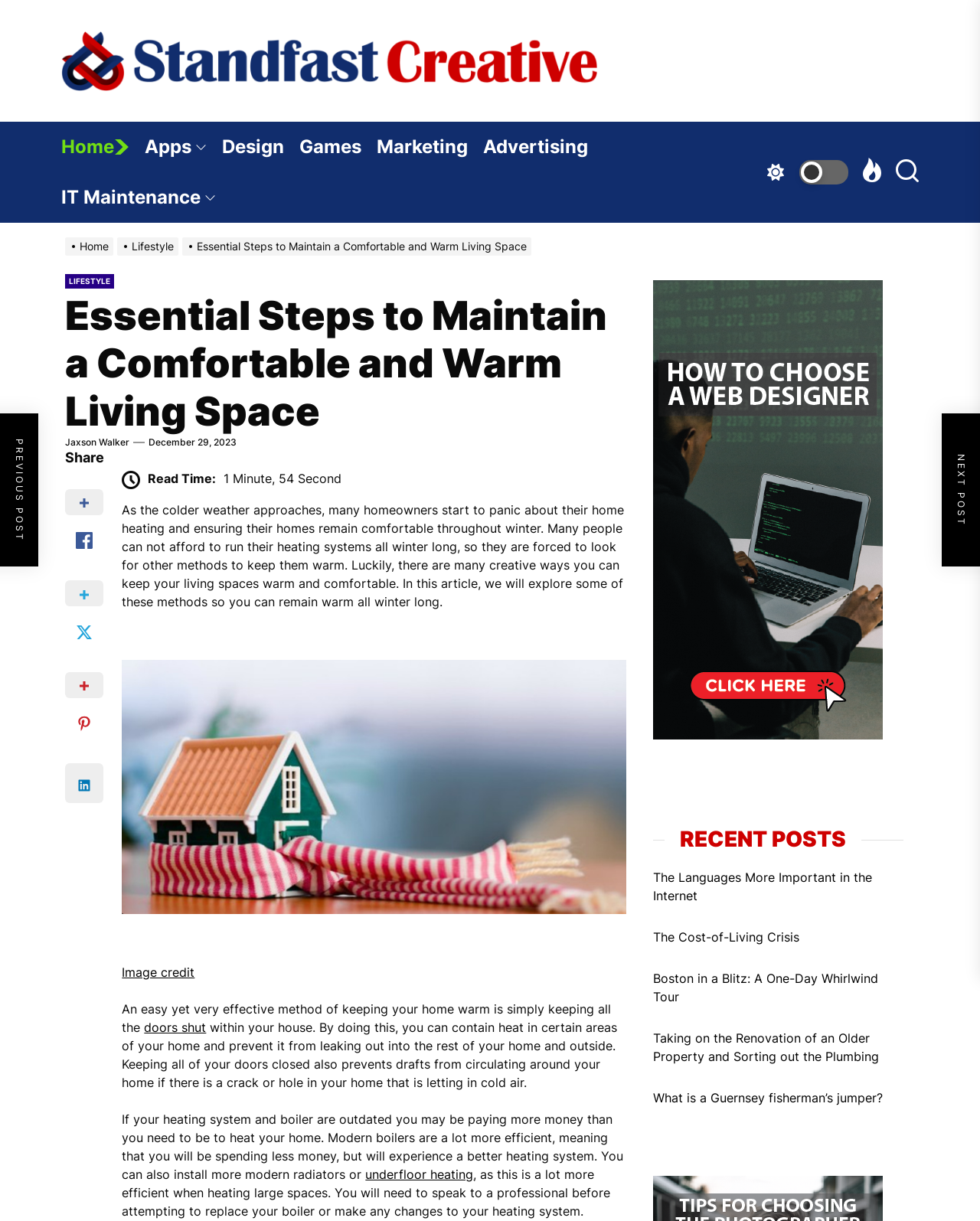Pinpoint the bounding box coordinates of the clickable area needed to execute the instruction: "Click on the 'Home' link". The coordinates should be specified as four float numbers between 0 and 1, i.e., [left, top, right, bottom].

[0.062, 0.1, 0.148, 0.141]